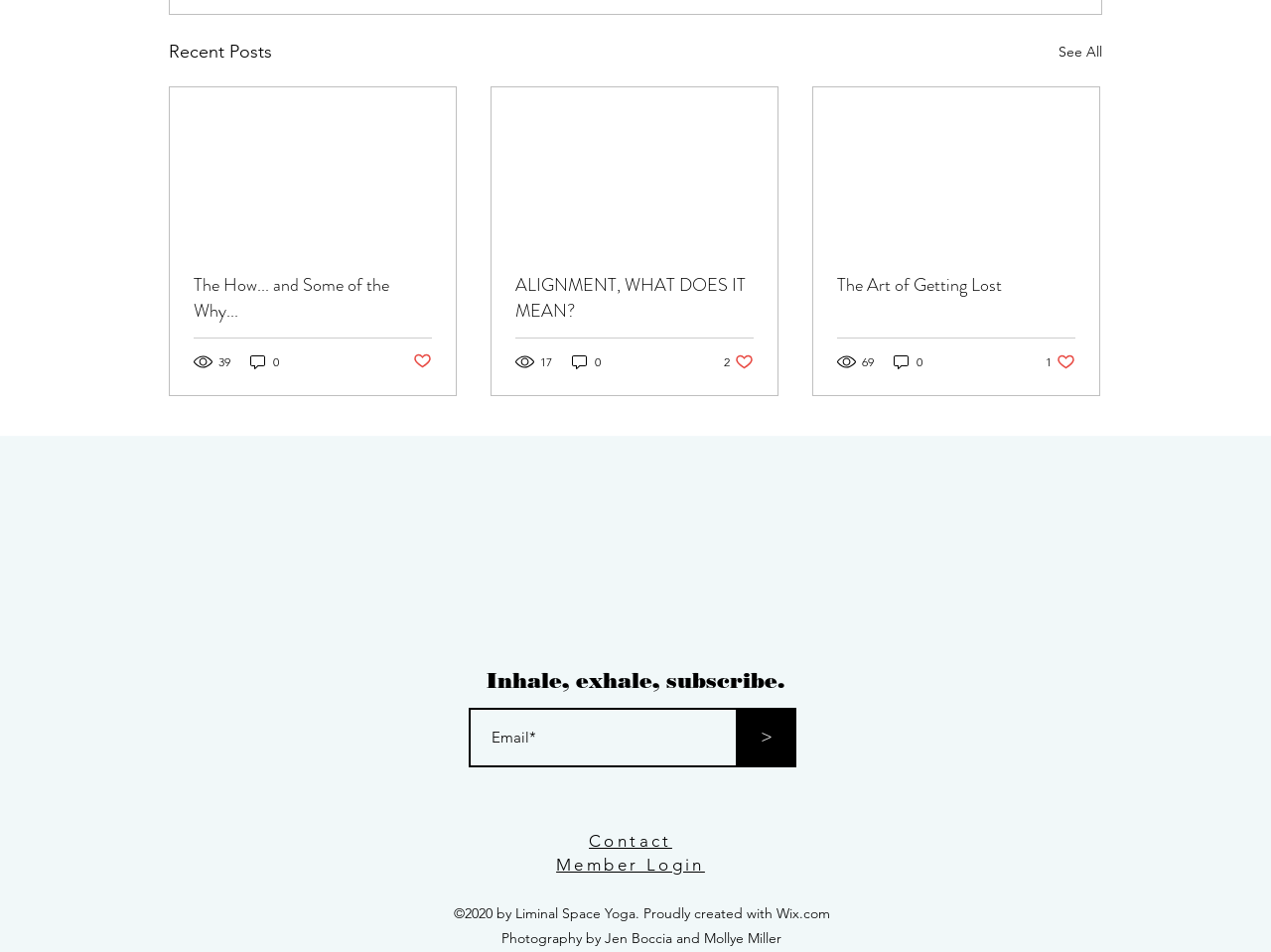How many views does the first article have?
Based on the image, answer the question with a single word or brief phrase.

39 views